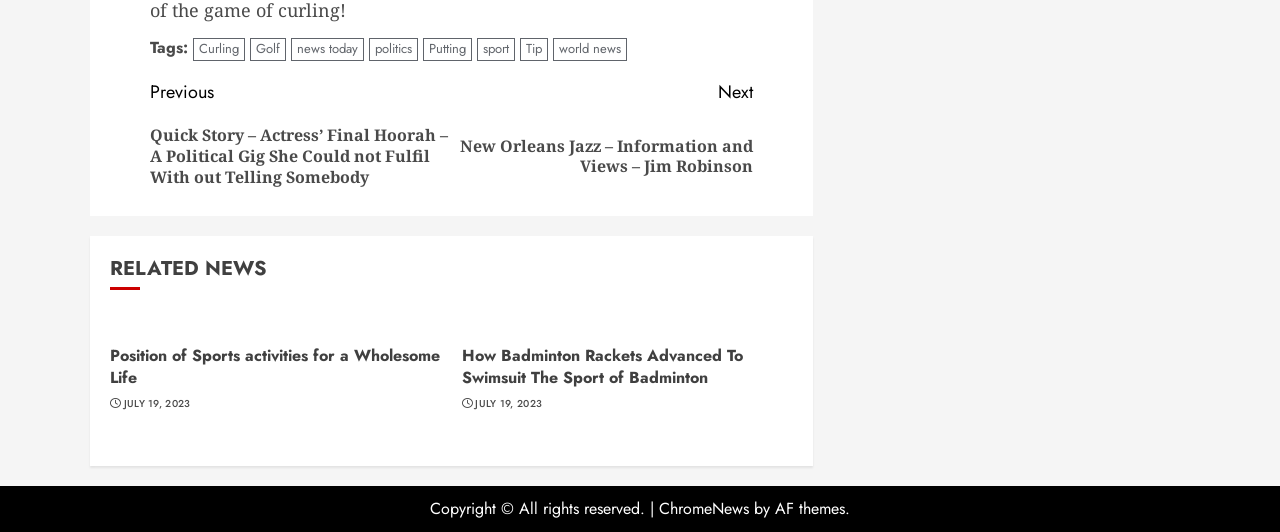What is the purpose of the 'Continue Reading' button?
We need a detailed and meticulous answer to the question.

The 'Continue Reading' button is a navigation element that appears below a heading, suggesting that it is used to load more content or read the rest of an article, allowing users to access the full text of a news story.